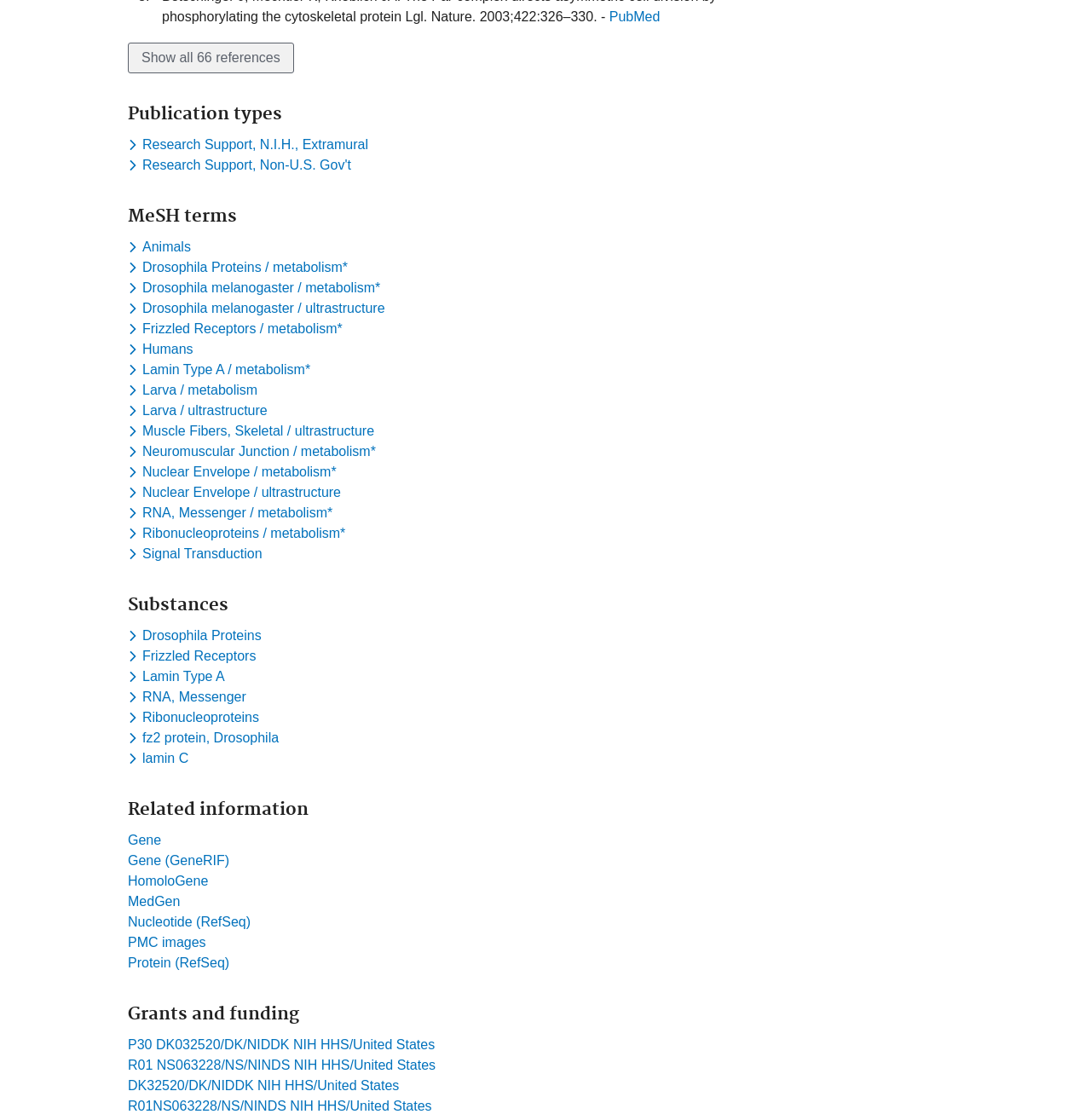Extract the bounding box for the UI element that matches this description: "Home".

None